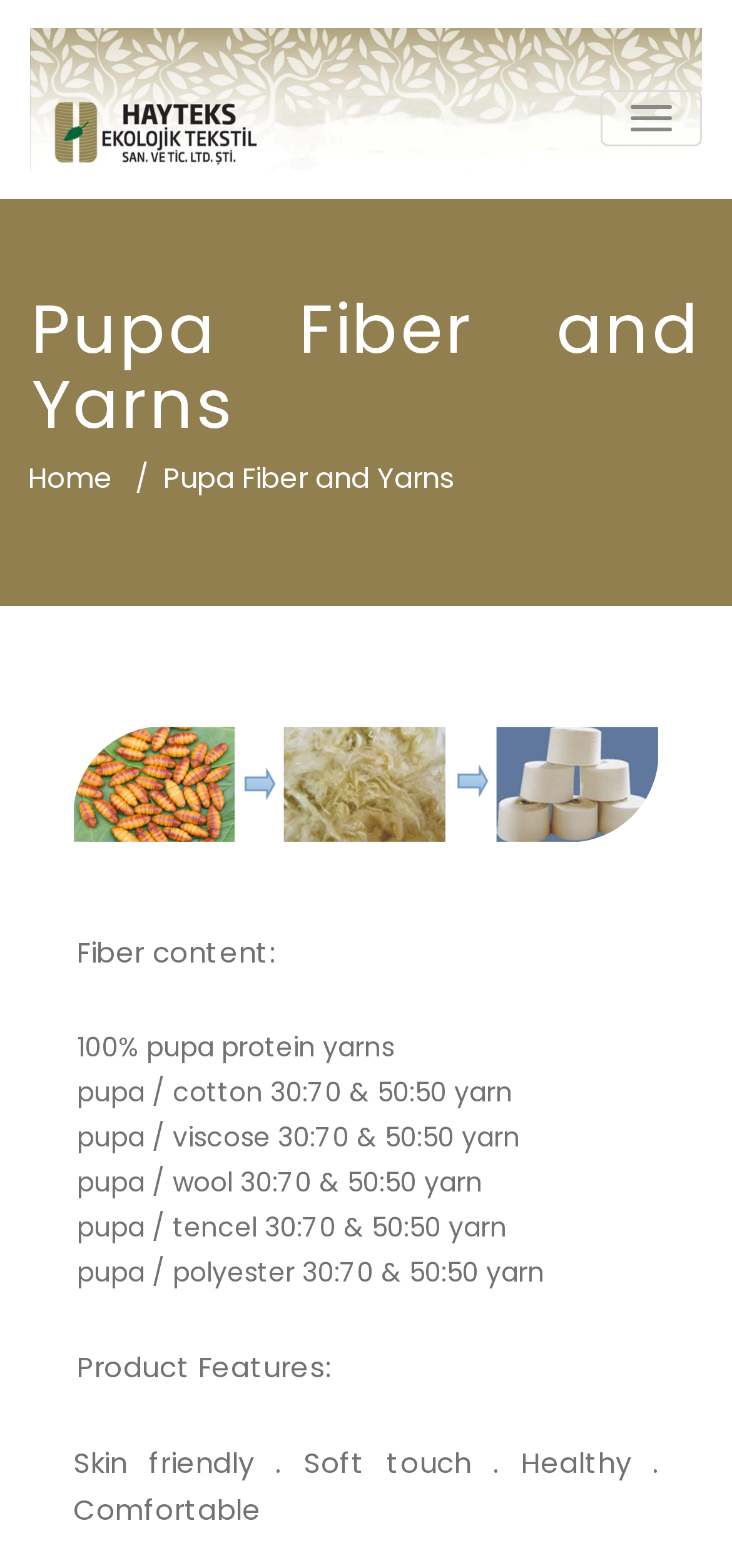Extract the top-level heading from the webpage and provide its text.

Pupa Fiber and Yarns